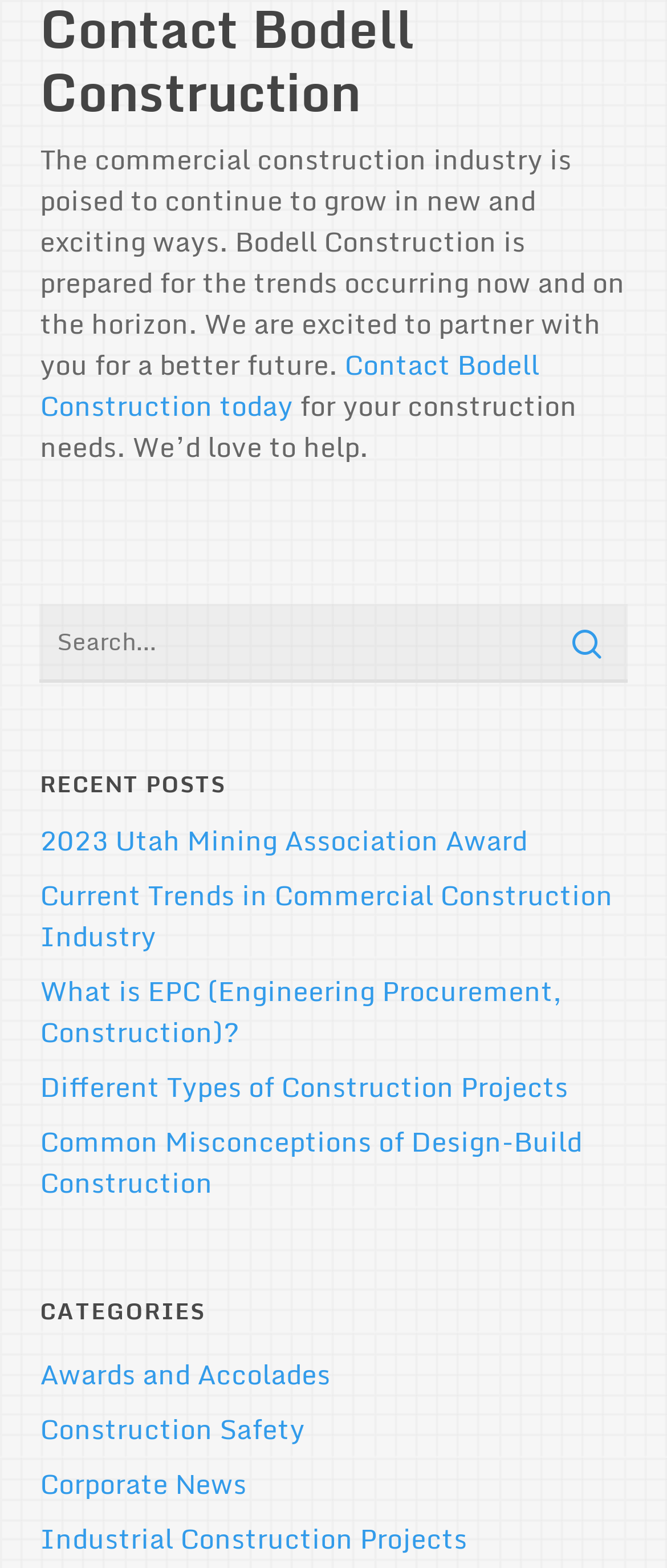Locate the bounding box coordinates of the UI element described by: "Search". The bounding box coordinates should consist of four float numbers between 0 and 1, i.e., [left, top, right, bottom].

[0.822, 0.385, 0.94, 0.435]